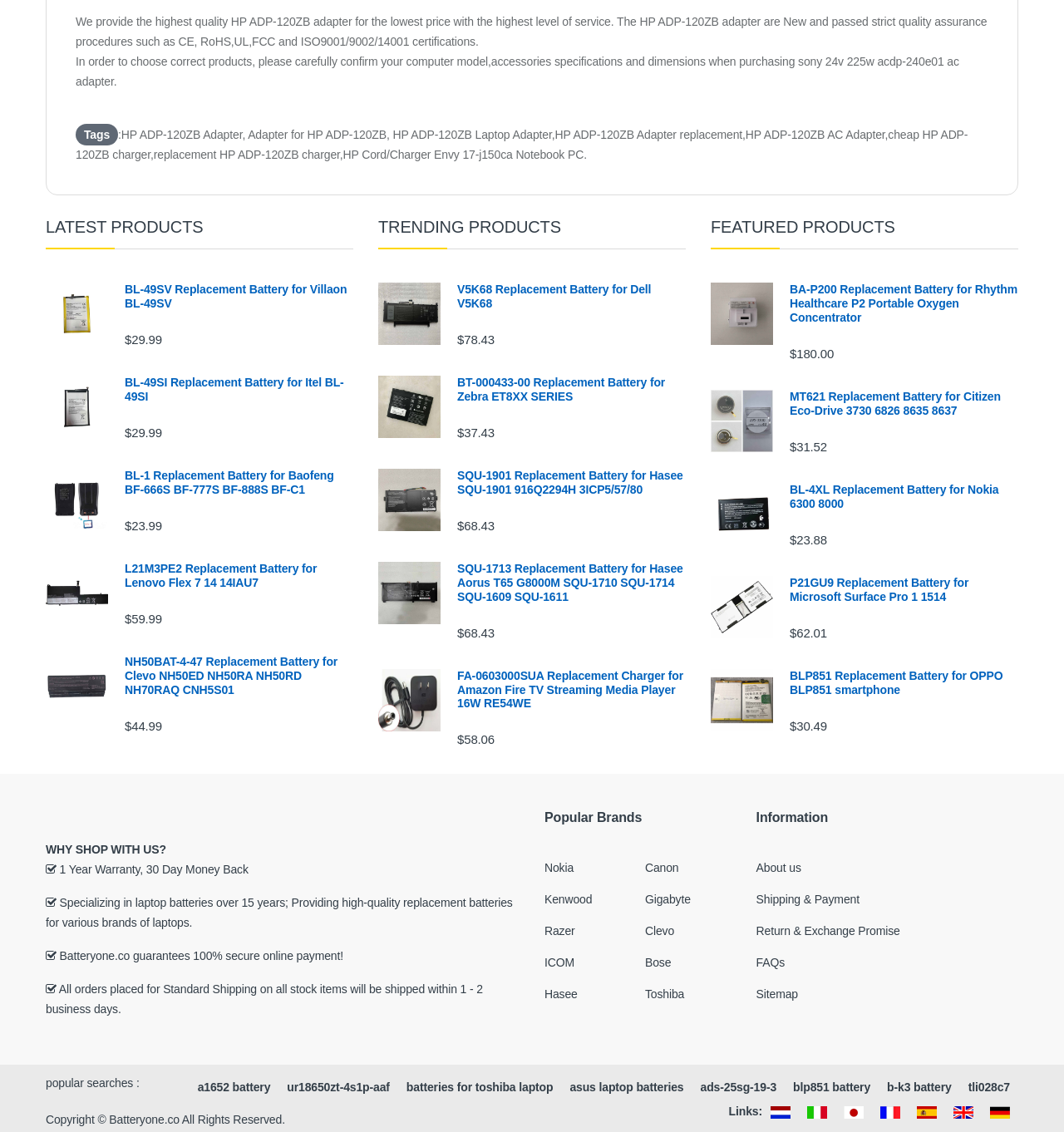What is the website about?
Refer to the image and provide a one-word or short phrase answer.

Laptop adapters and batteries